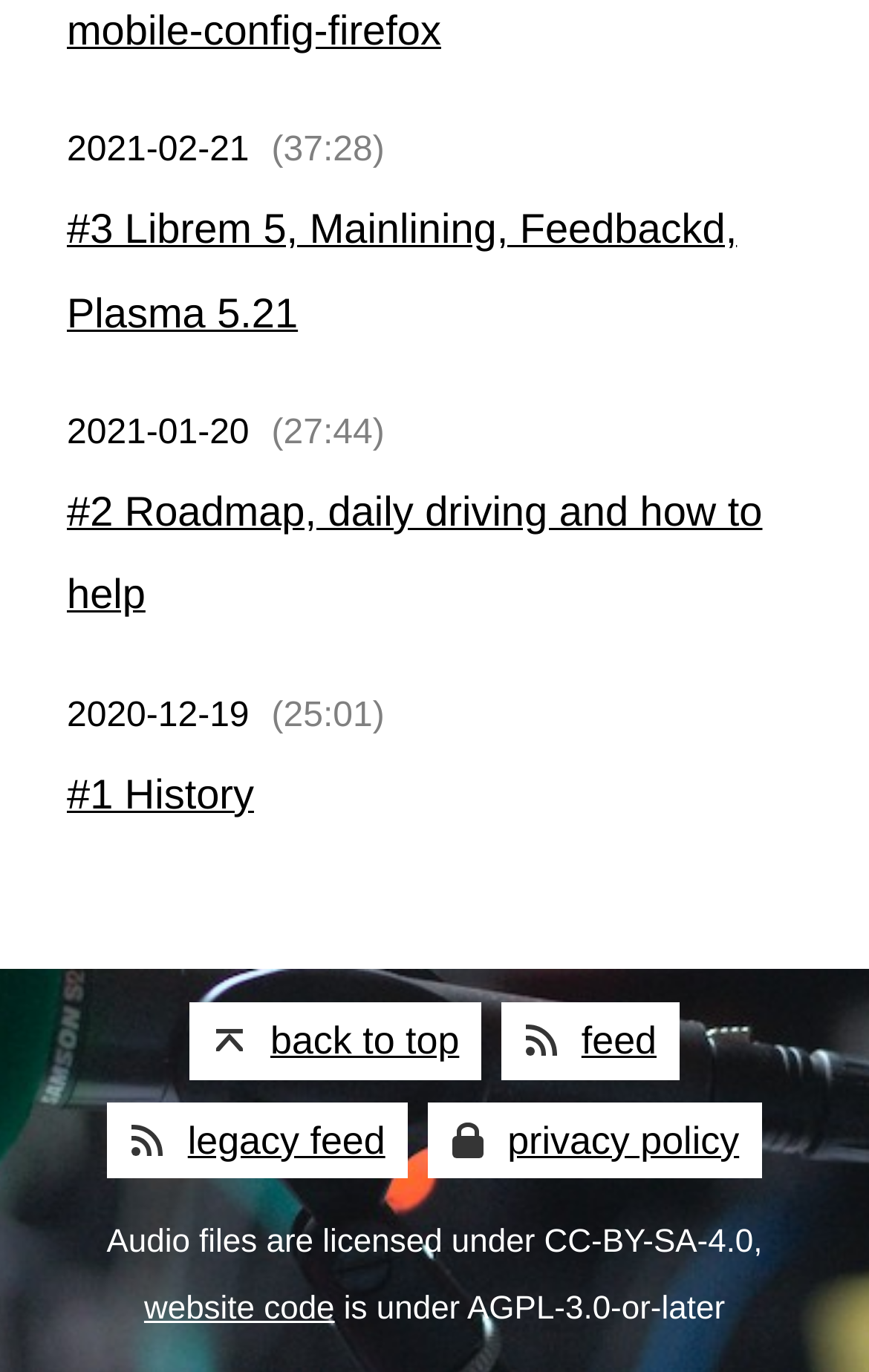Extract the bounding box coordinates for the described element: "feed". The coordinates should be represented as four float numbers between 0 and 1: [left, top, right, bottom].

[0.577, 0.727, 0.781, 0.783]